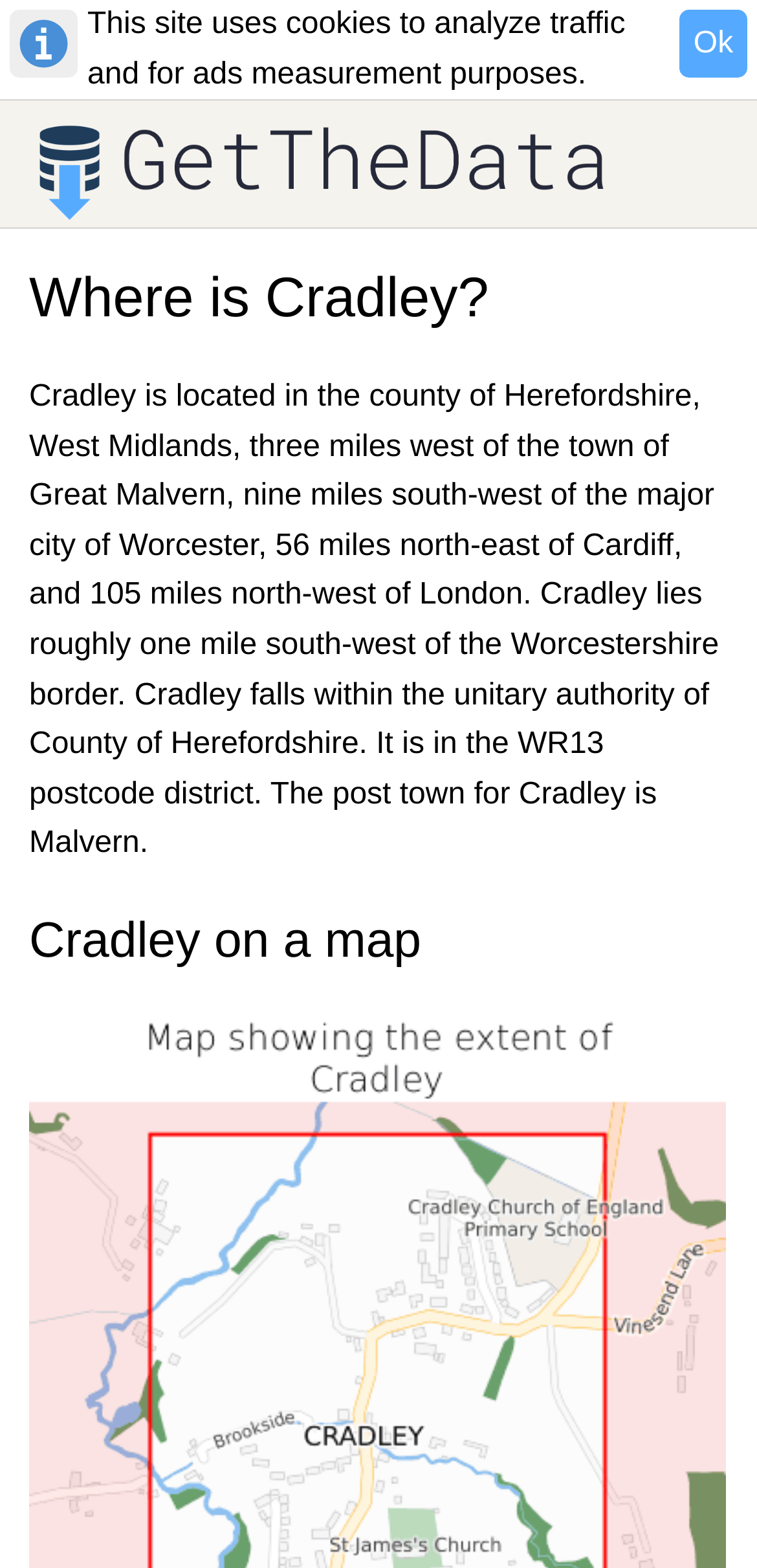Provide the bounding box coordinates for the specified HTML element described in this description: "Ok". The coordinates should be four float numbers ranging from 0 to 1, in the format [left, top, right, bottom].

[0.897, 0.006, 0.987, 0.05]